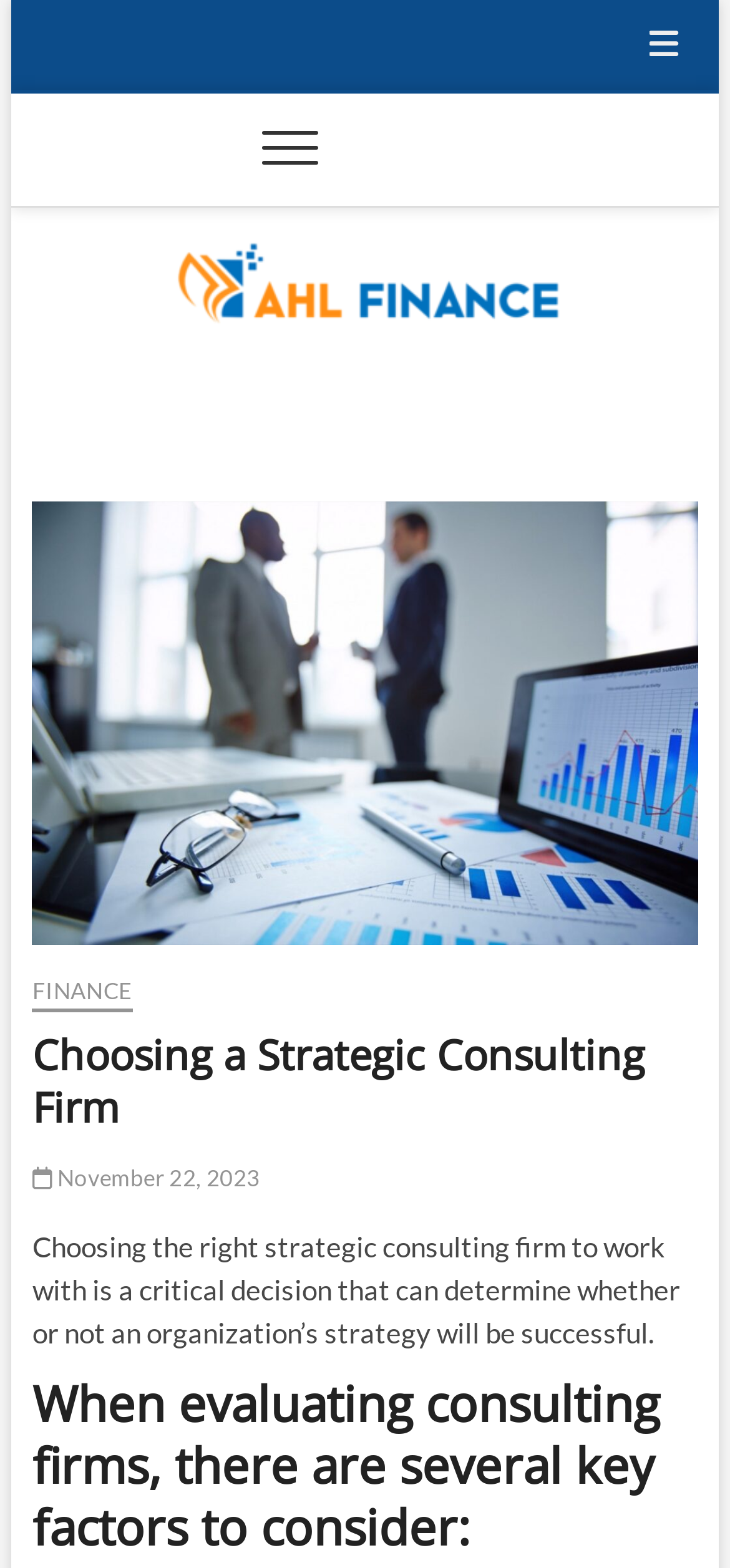What is the name of the finance blog?
Based on the image, answer the question with as much detail as possible.

I found the answer by looking at the top navigation bar, where I saw a link with the text 'AHL Finance' and an image with the same name. This suggests that AHL Finance is the name of the finance blog.